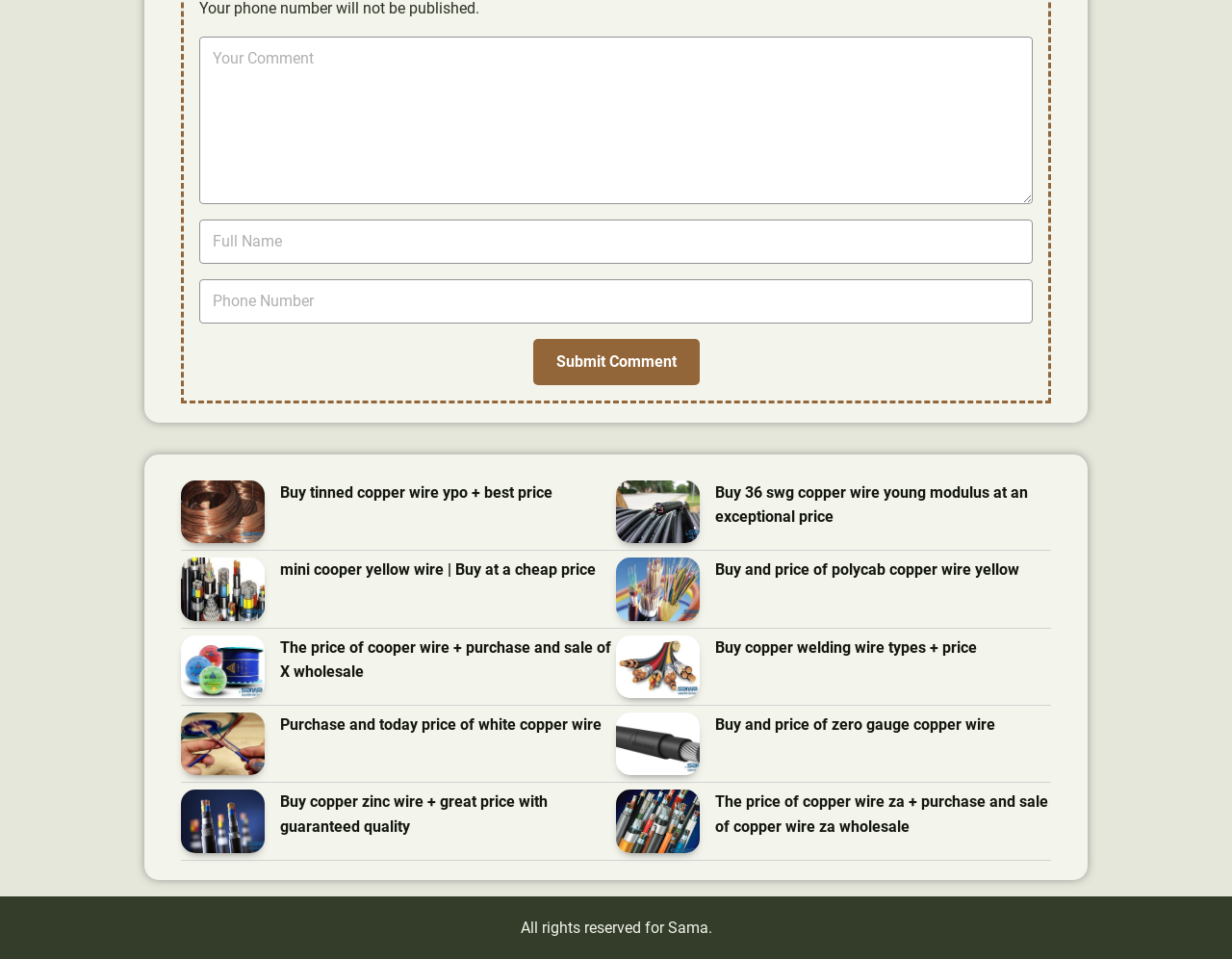Please identify the bounding box coordinates for the region that you need to click to follow this instruction: "Buy 36 swg copper wire young modulus at an exceptional price".

[0.5, 0.501, 0.568, 0.567]